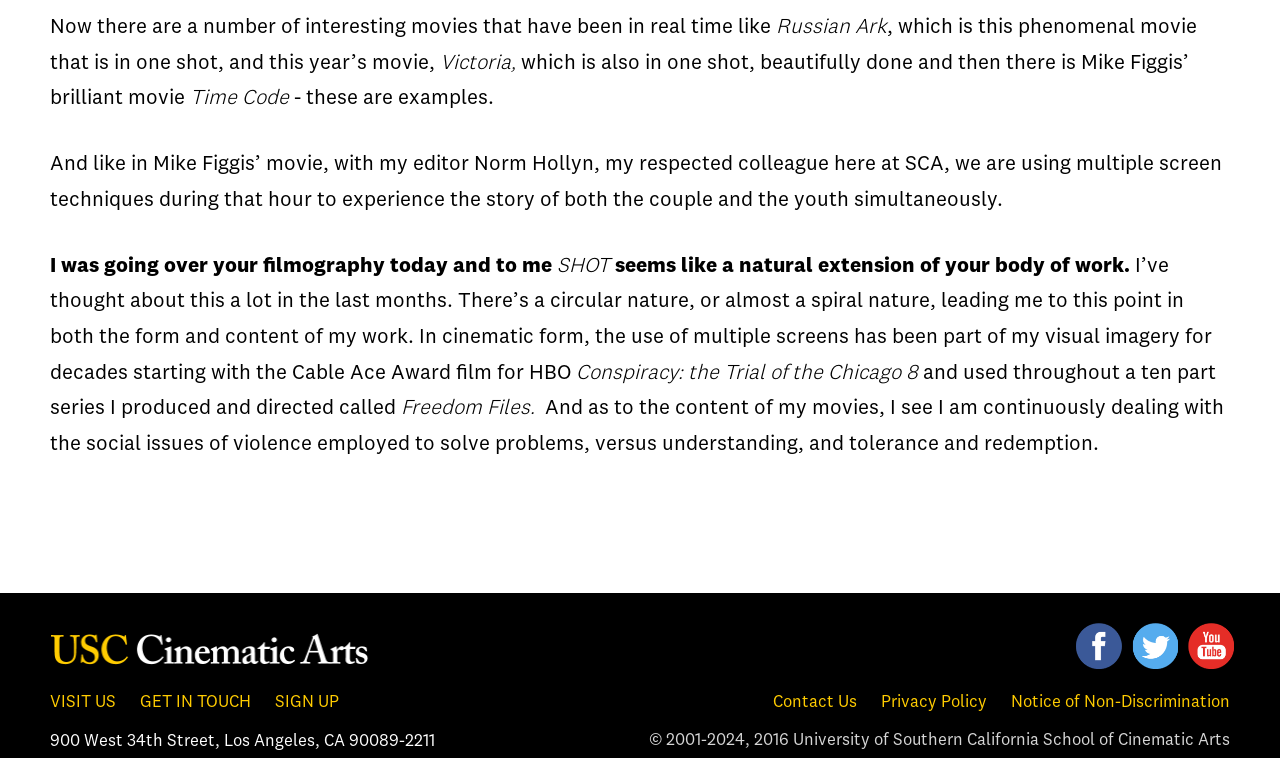Using the element description: "Visit us on Facebook", determine the bounding box coordinates. The coordinates should be in the format [left, top, right, bottom], with values between 0 and 1.

[0.841, 0.821, 0.877, 0.882]